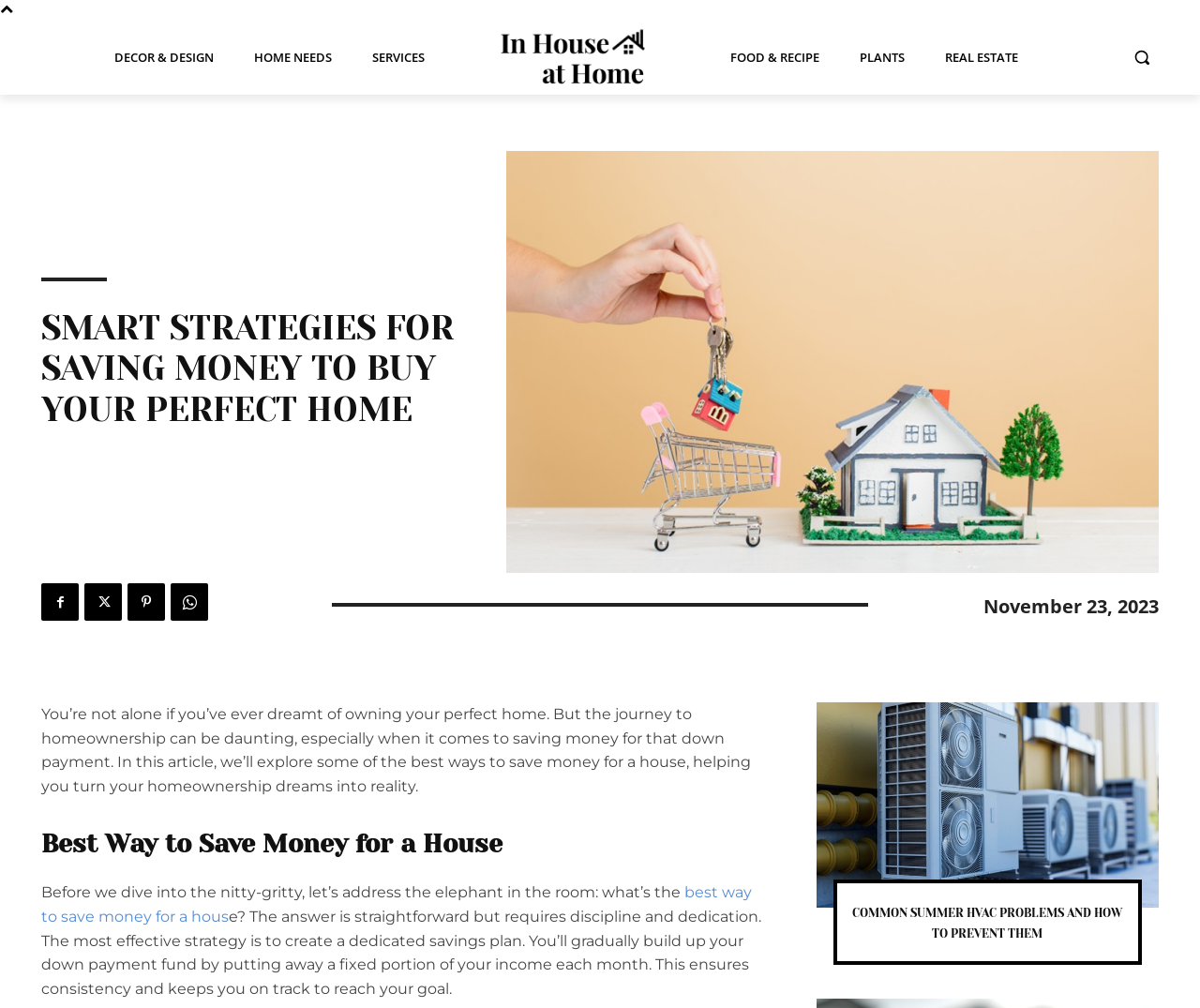Provide the bounding box coordinates, formatted as (top-left x, top-left y, bottom-right x, bottom-right y), with all values being floating point numbers between 0 and 1. Identify the bounding box of the UI element that matches the description: Decor & Design

[0.084, 0.02, 0.189, 0.094]